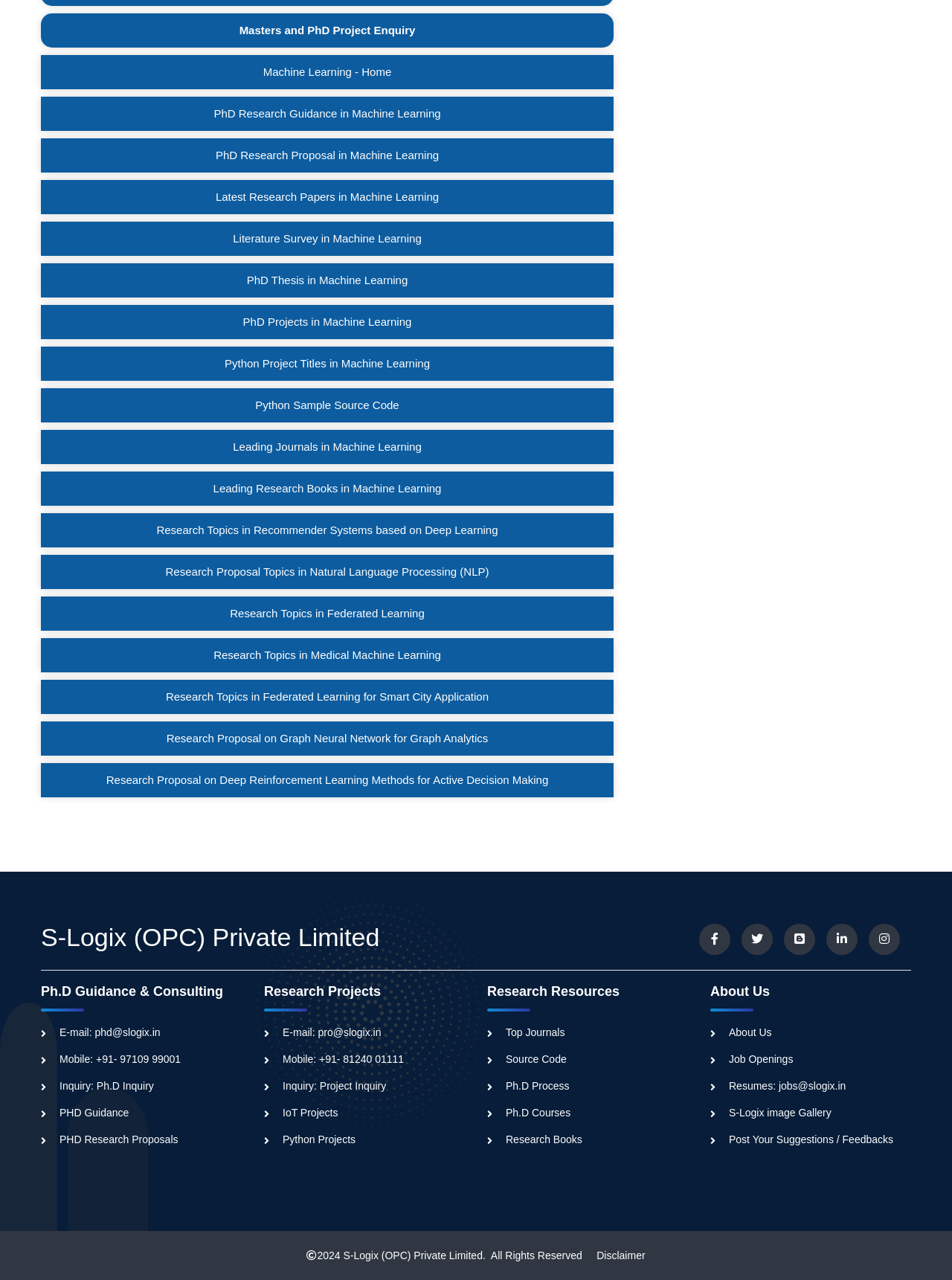How many sections are there on the webpage?
Refer to the image and provide a concise answer in one word or phrase.

4